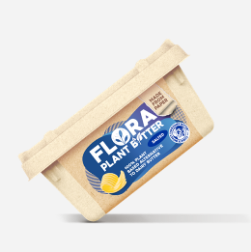Provide a one-word or short-phrase answer to the question:
What is the flavor suggested by the visual elements?

Lemon